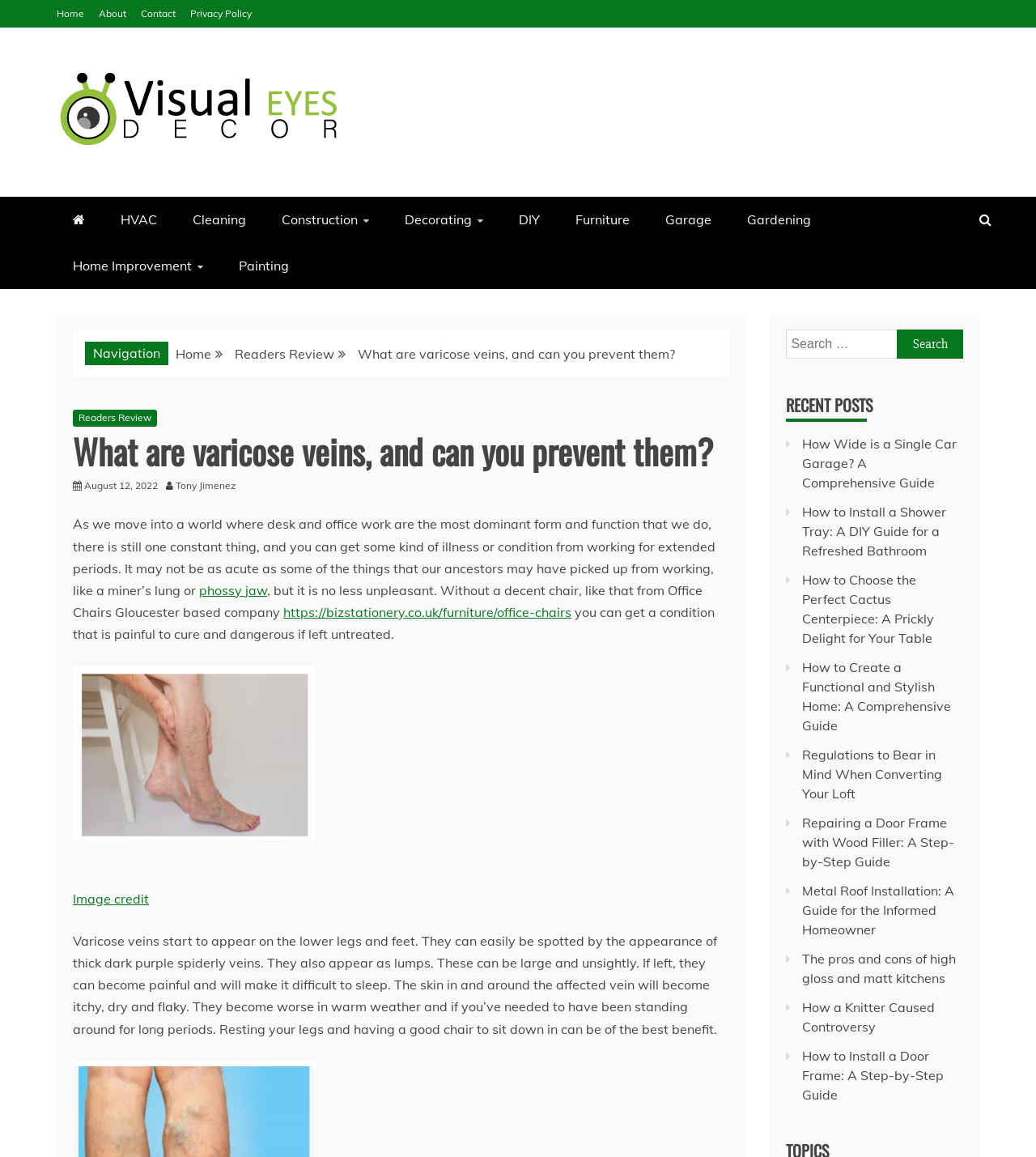Give a short answer to this question using one word or a phrase:
What is the topic of the current article?

Varicose veins